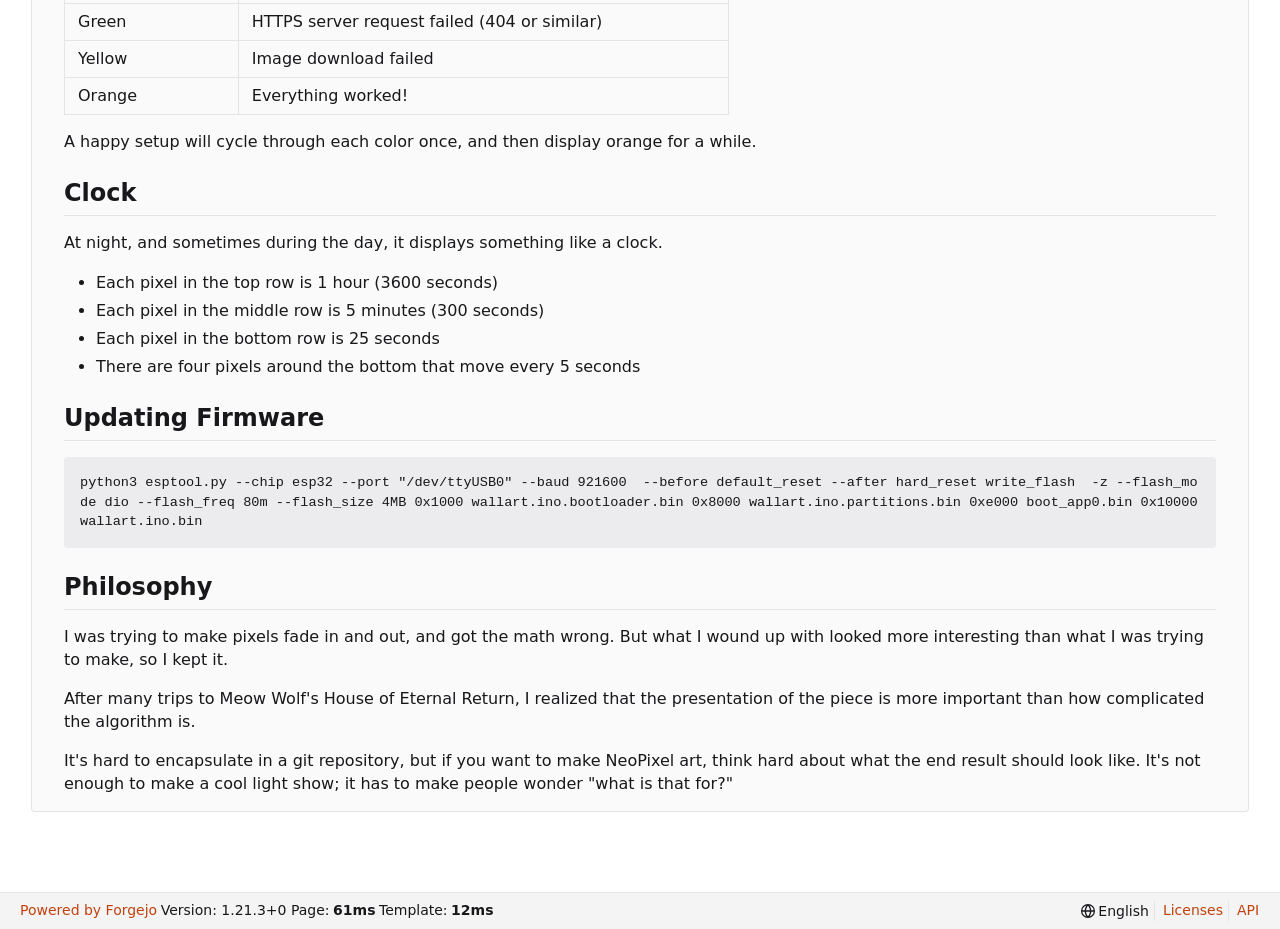What is the version of the software?
Please elaborate on the answer to the question with detailed information.

The version of the software is 1.21.3+0, which is displayed at the bottom of the webpage, along with other information such as the page load time and template used.